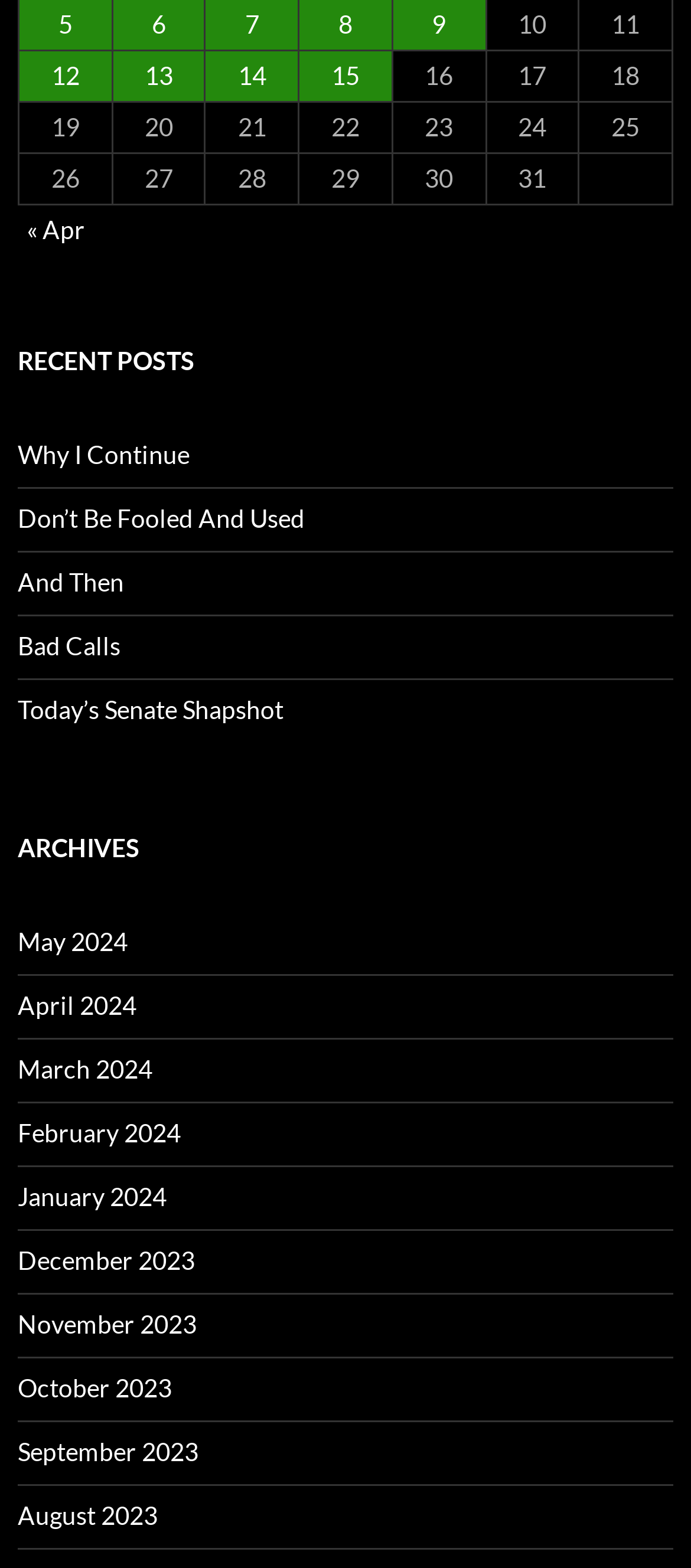Can you give a comprehensive explanation to the question given the content of the image?
What is the previous month?

I looked at the navigation section 'Previous and next months' and found the link '« Apr' which indicates the previous month is April.